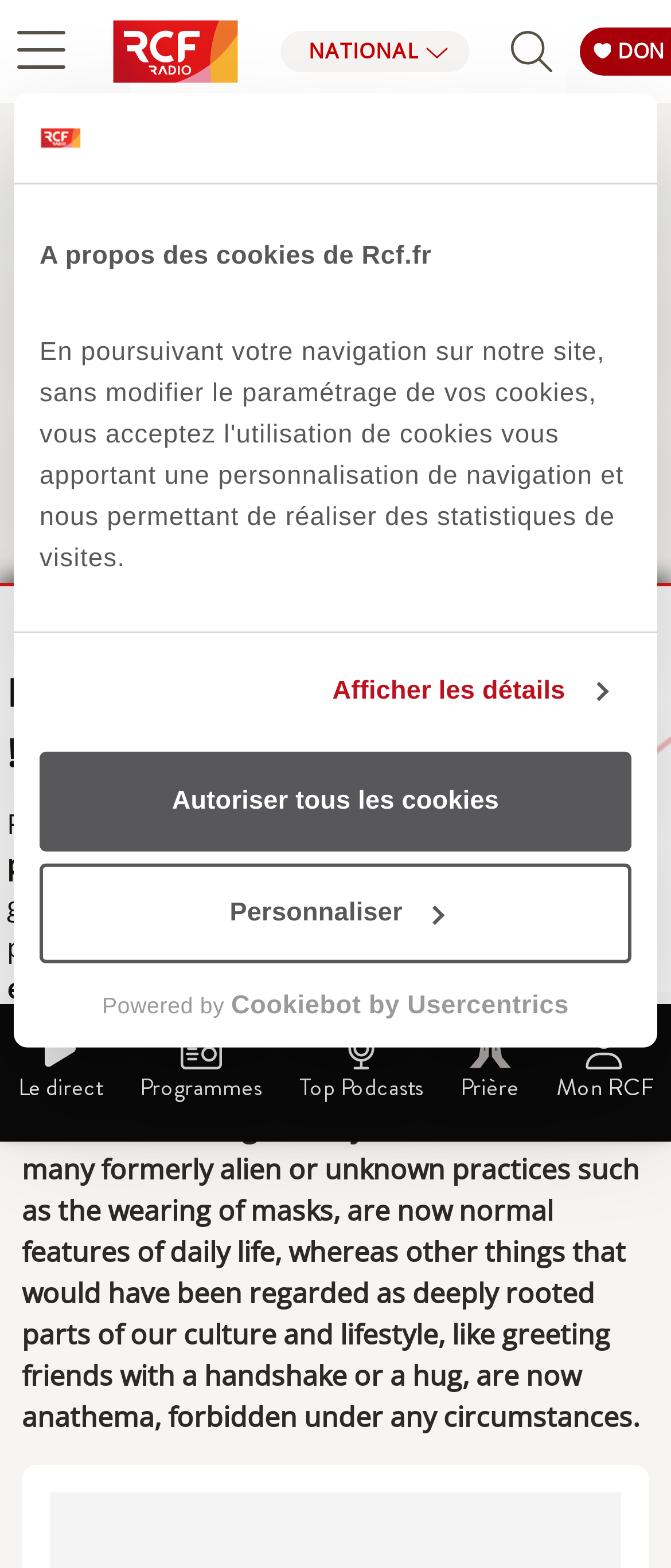Please find and give the text of the main heading on the webpage.

THE NEW NORMAL? | A TALK BY DEREK CHITTICK